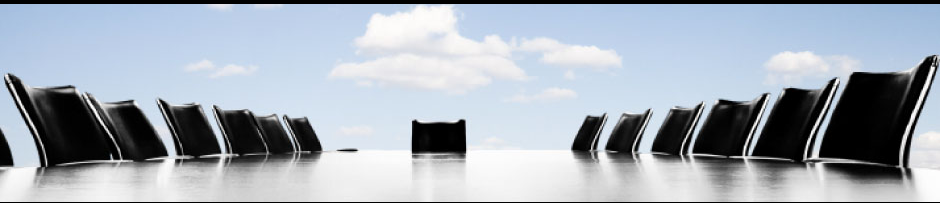What is reflected on the surface of the table?
Answer the question with a single word or phrase derived from the image.

the clear blue sky